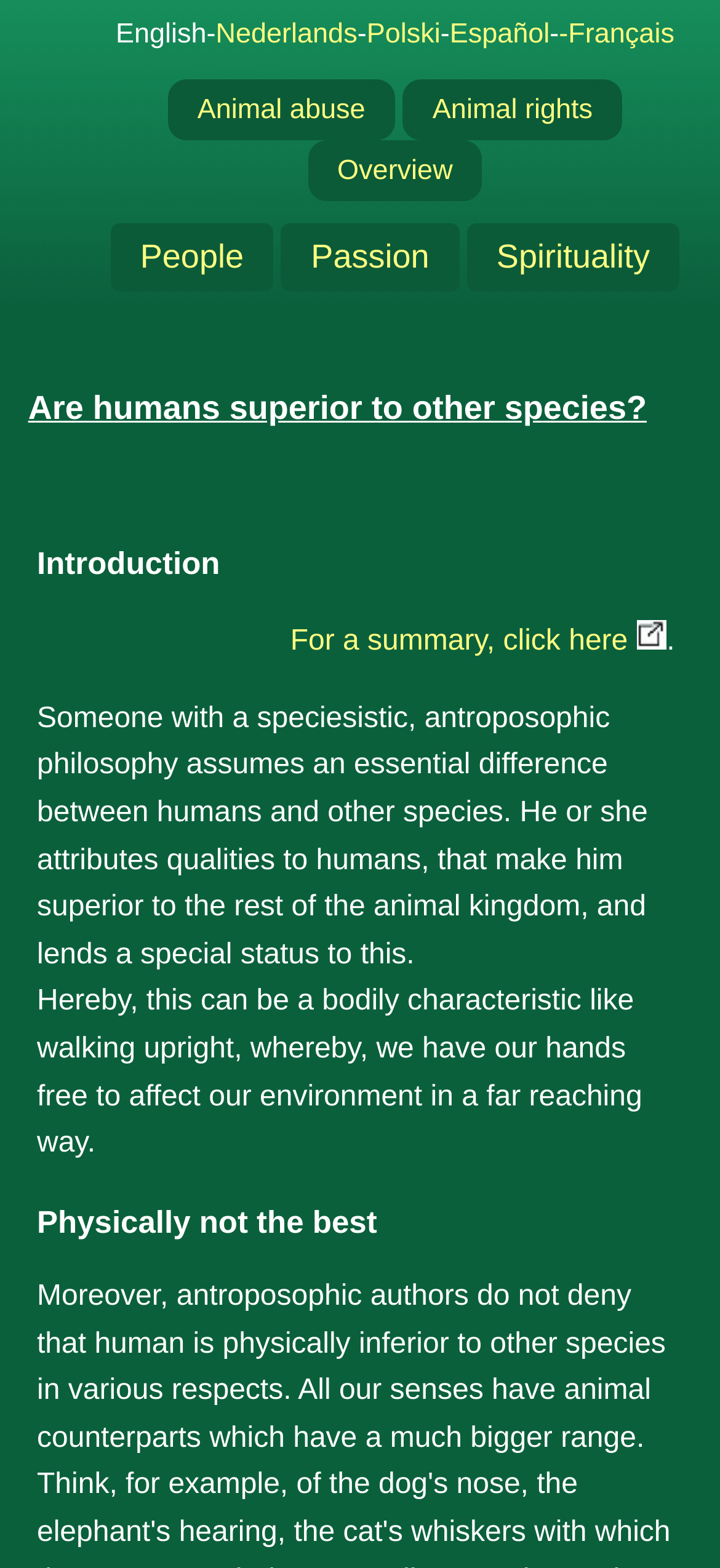Provide your answer to the question using just one word or phrase: What is the main topic of discussion on this webpage?

Human superiority